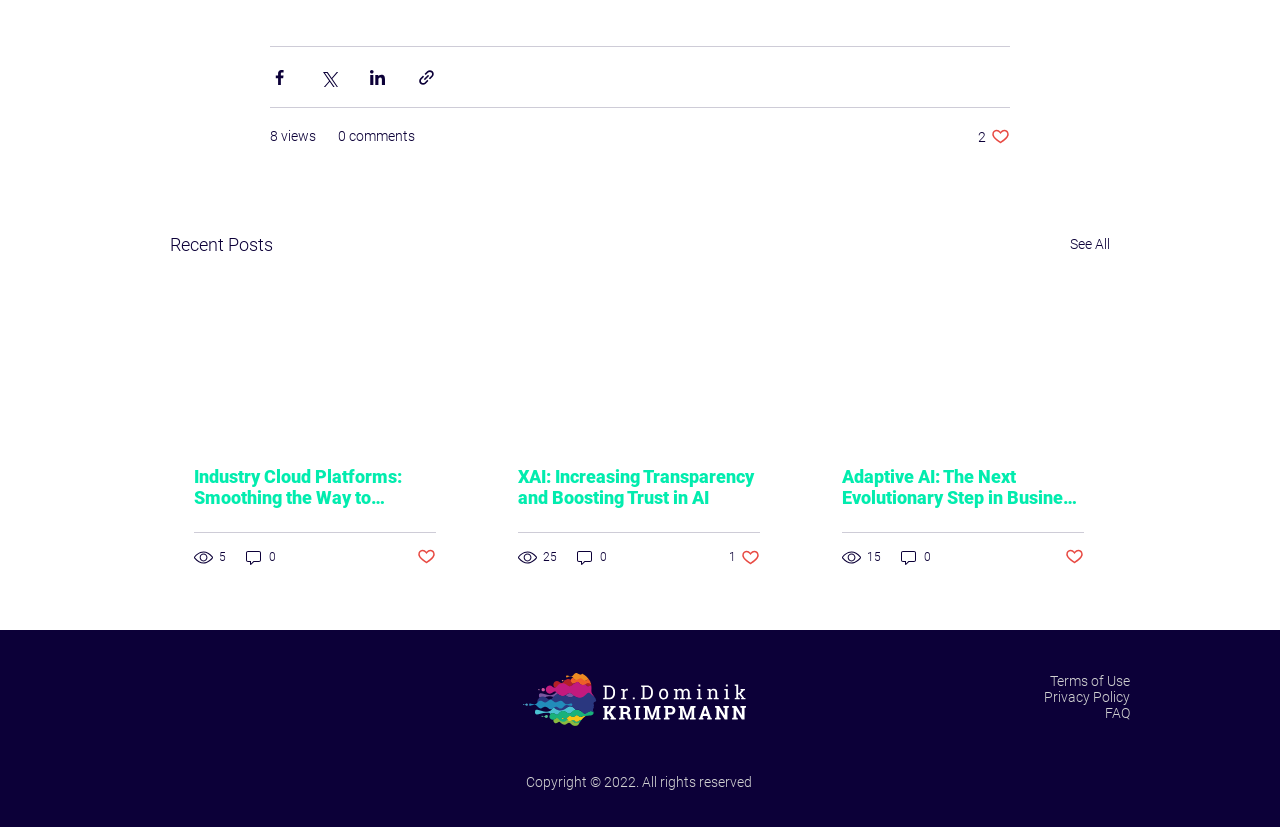Locate the bounding box for the described UI element: "placeholder="Escribe tu mensaje aquí..."". Ensure the coordinates are four float numbers between 0 and 1, formatted as [left, top, right, bottom].

None